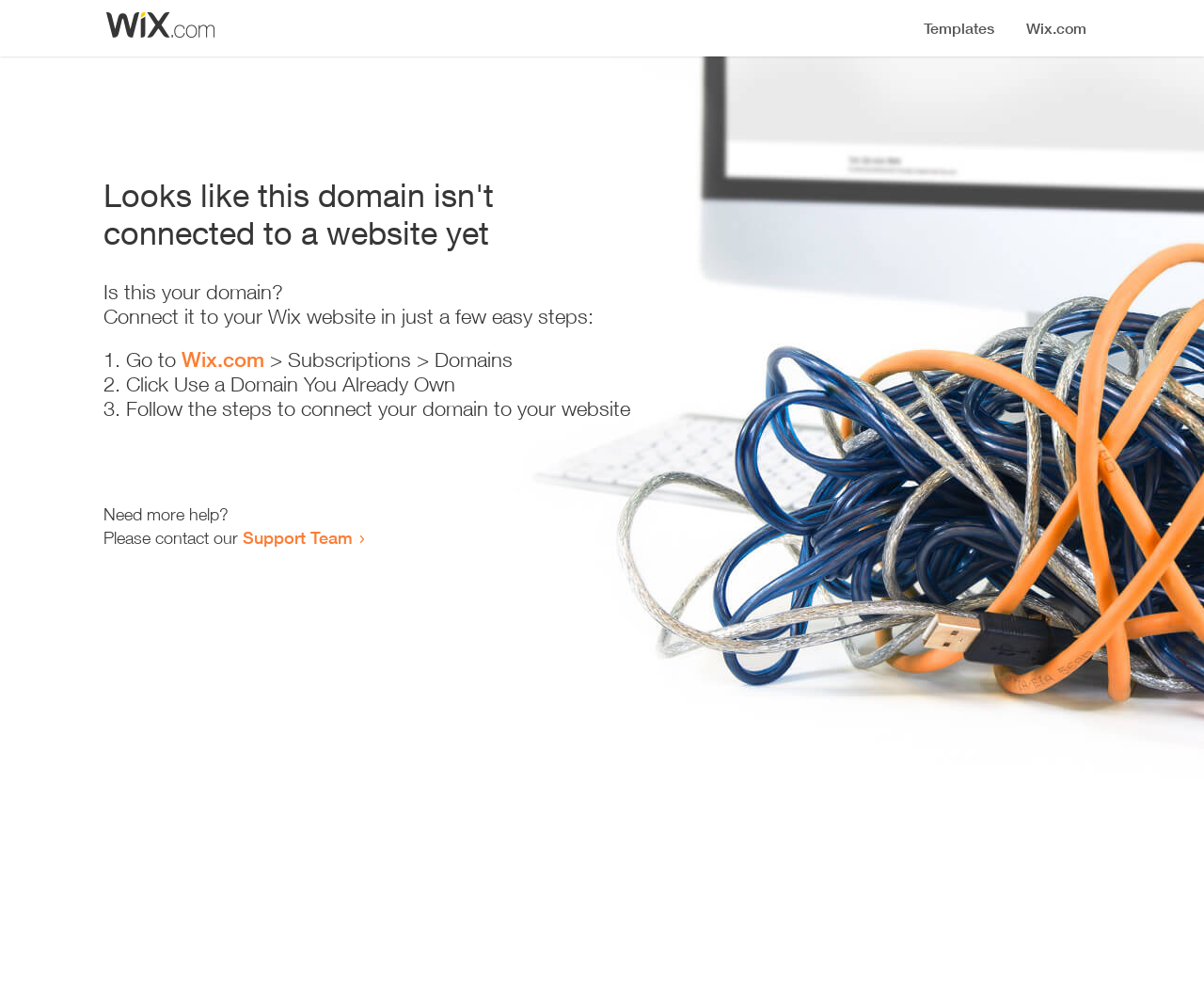Using the description "Support Team", locate and provide the bounding box of the UI element.

[0.202, 0.524, 0.293, 0.544]